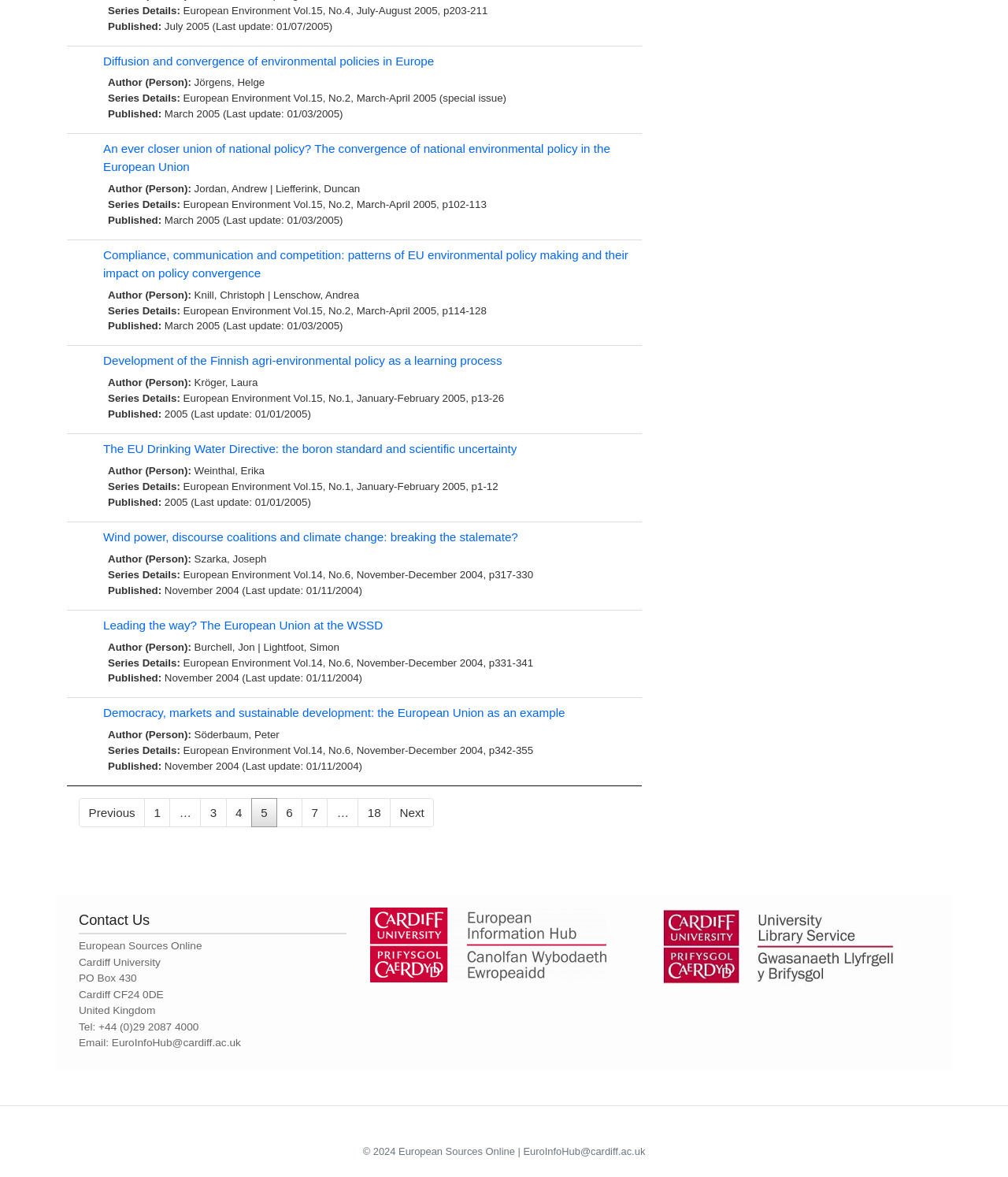Locate the bounding box of the UI element with the following description: "European Sources Online".

[0.395, 0.973, 0.511, 0.983]